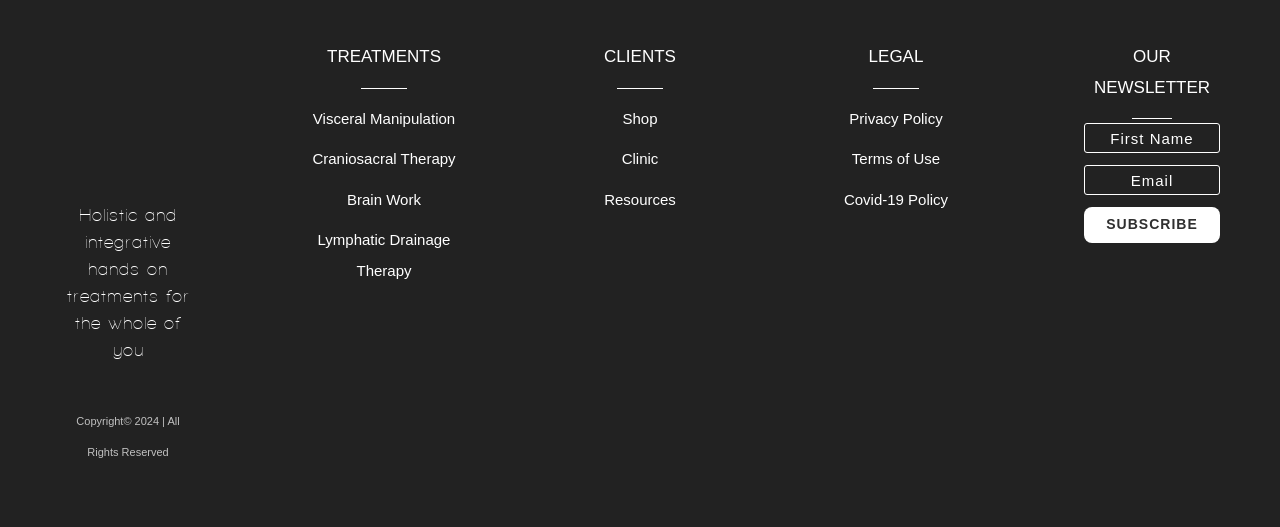Identify the bounding box of the UI component described as: "Lymphatic Drainage Therapy".

[0.248, 0.439, 0.352, 0.529]